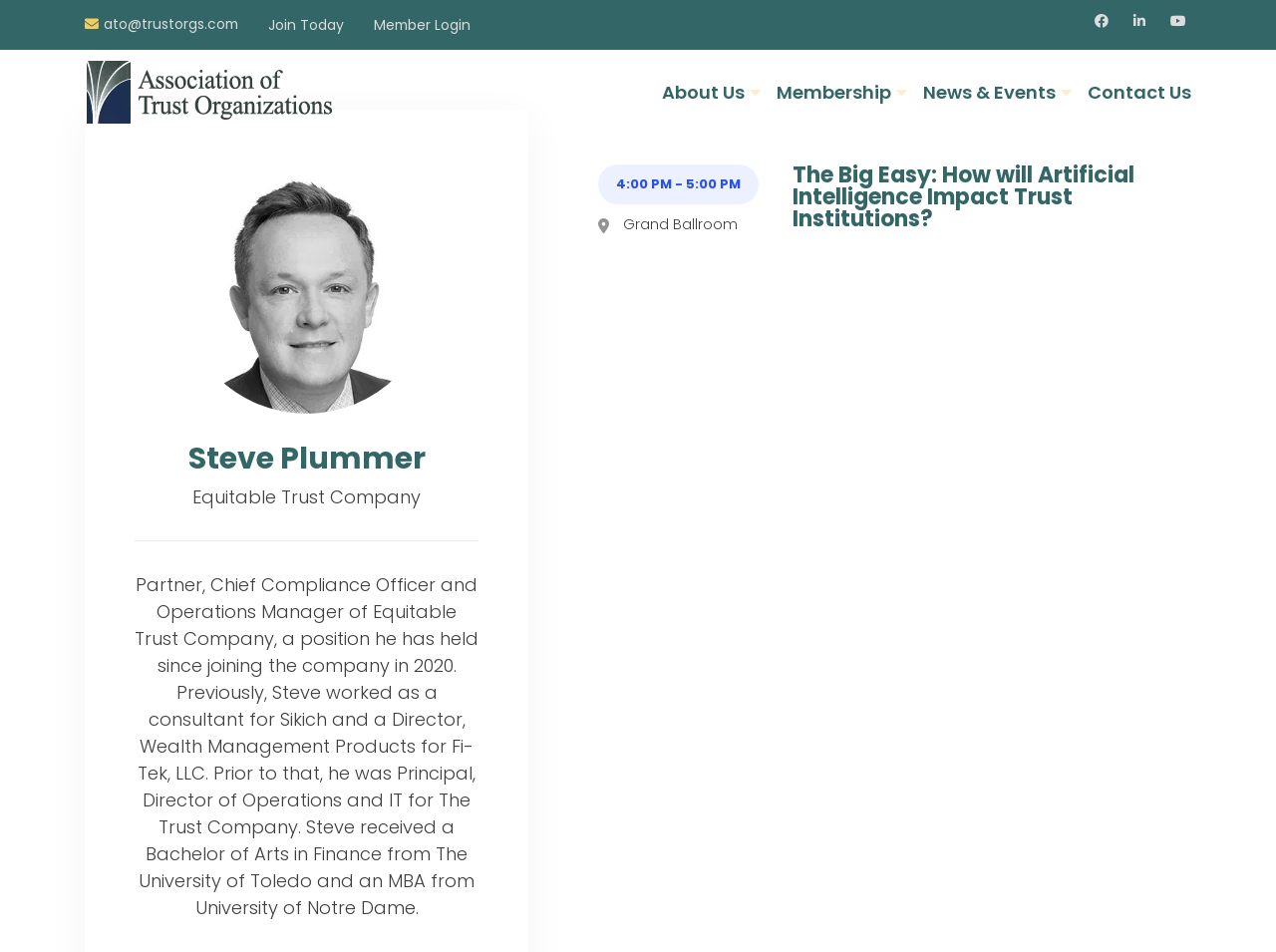What is Steve Plummer's current company? Examine the screenshot and reply using just one word or a brief phrase.

Equitable Trust Company